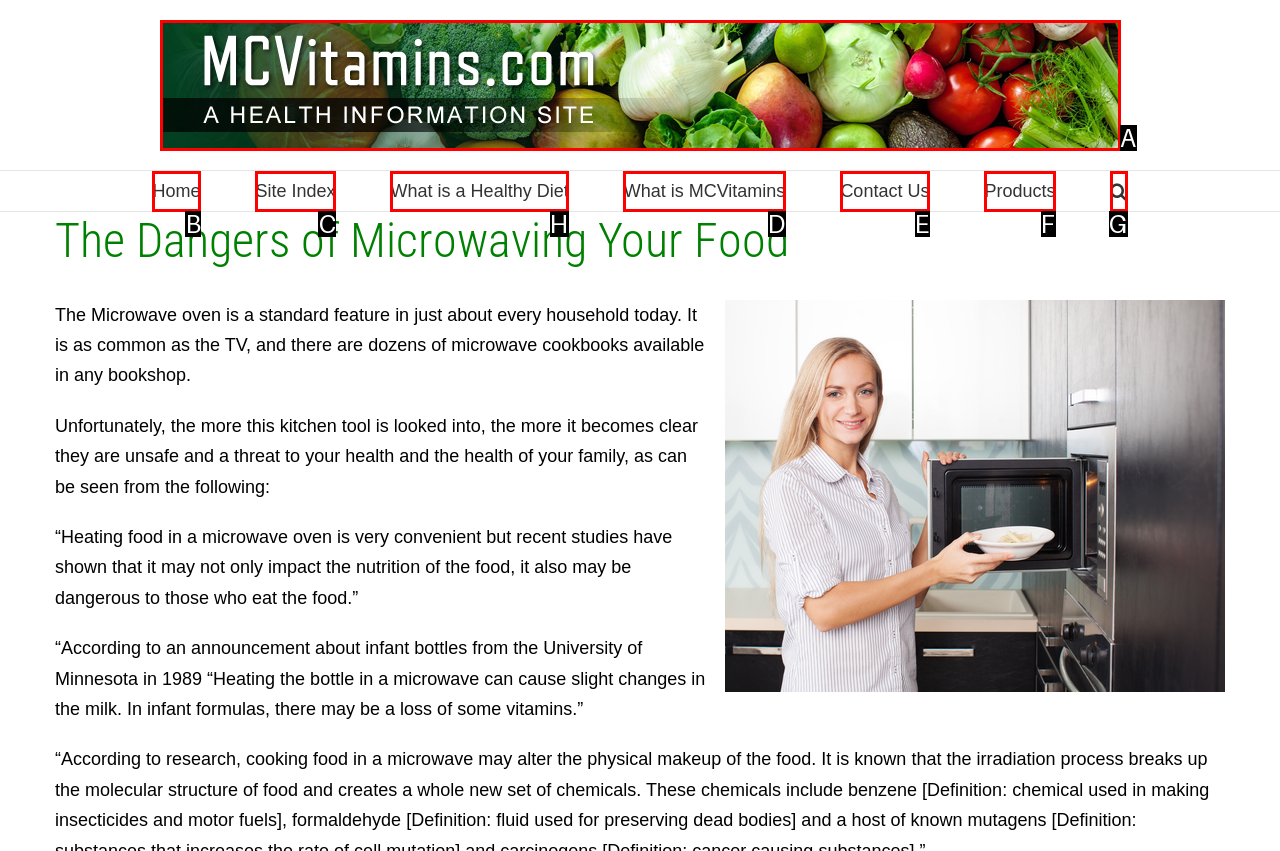Tell me which one HTML element I should click to complete the following task: Learn about What is a Healthy Diet Answer with the option's letter from the given choices directly.

H